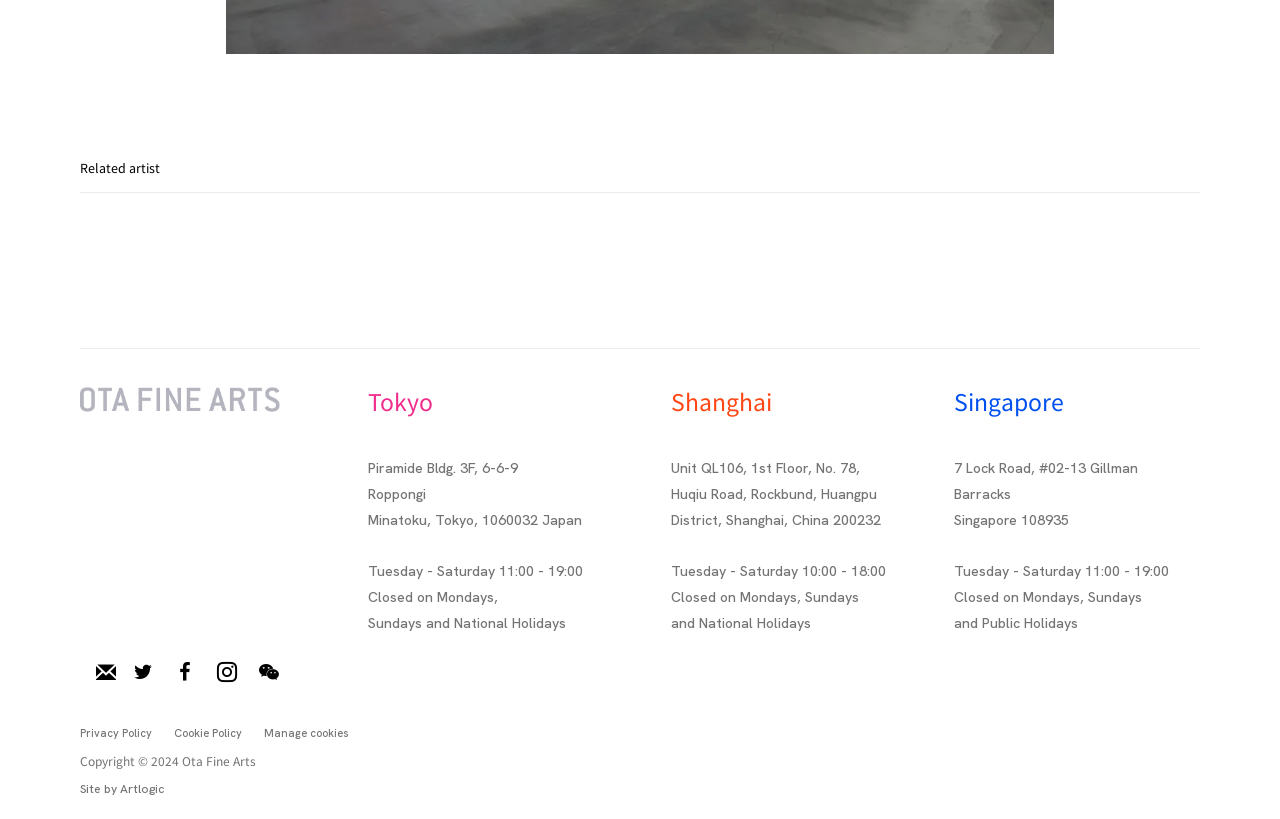Bounding box coordinates should be in the format (top-left x, top-left y, bottom-right x, bottom-right y) and all values should be floating point numbers between 0 and 1. Determine the bounding box coordinate for the UI element described as: Join our mailing list

[0.07, 0.801, 0.095, 0.84]